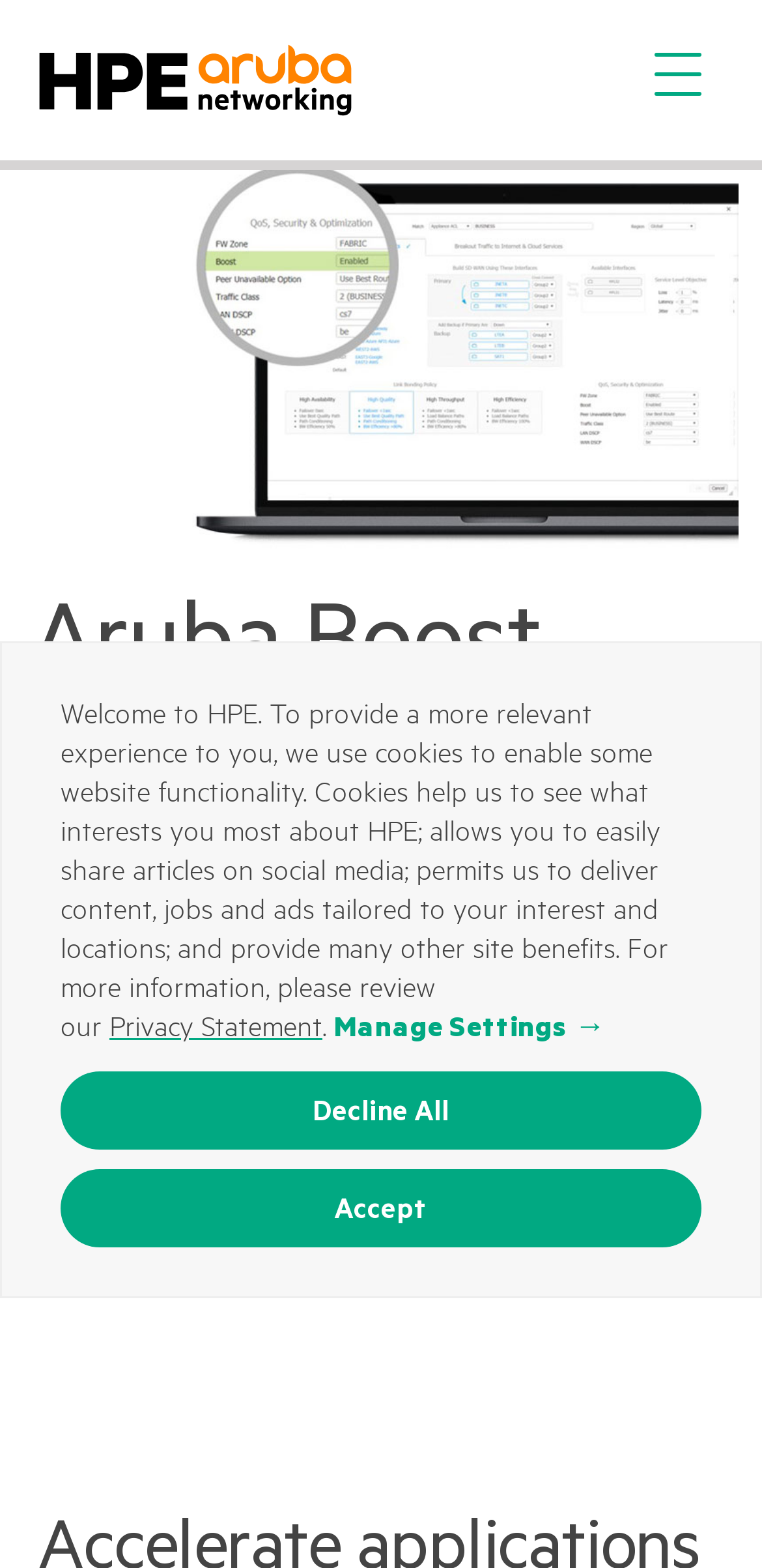Respond concisely with one word or phrase to the following query:
What is the purpose of Aruba Boost?

Accelerate applications